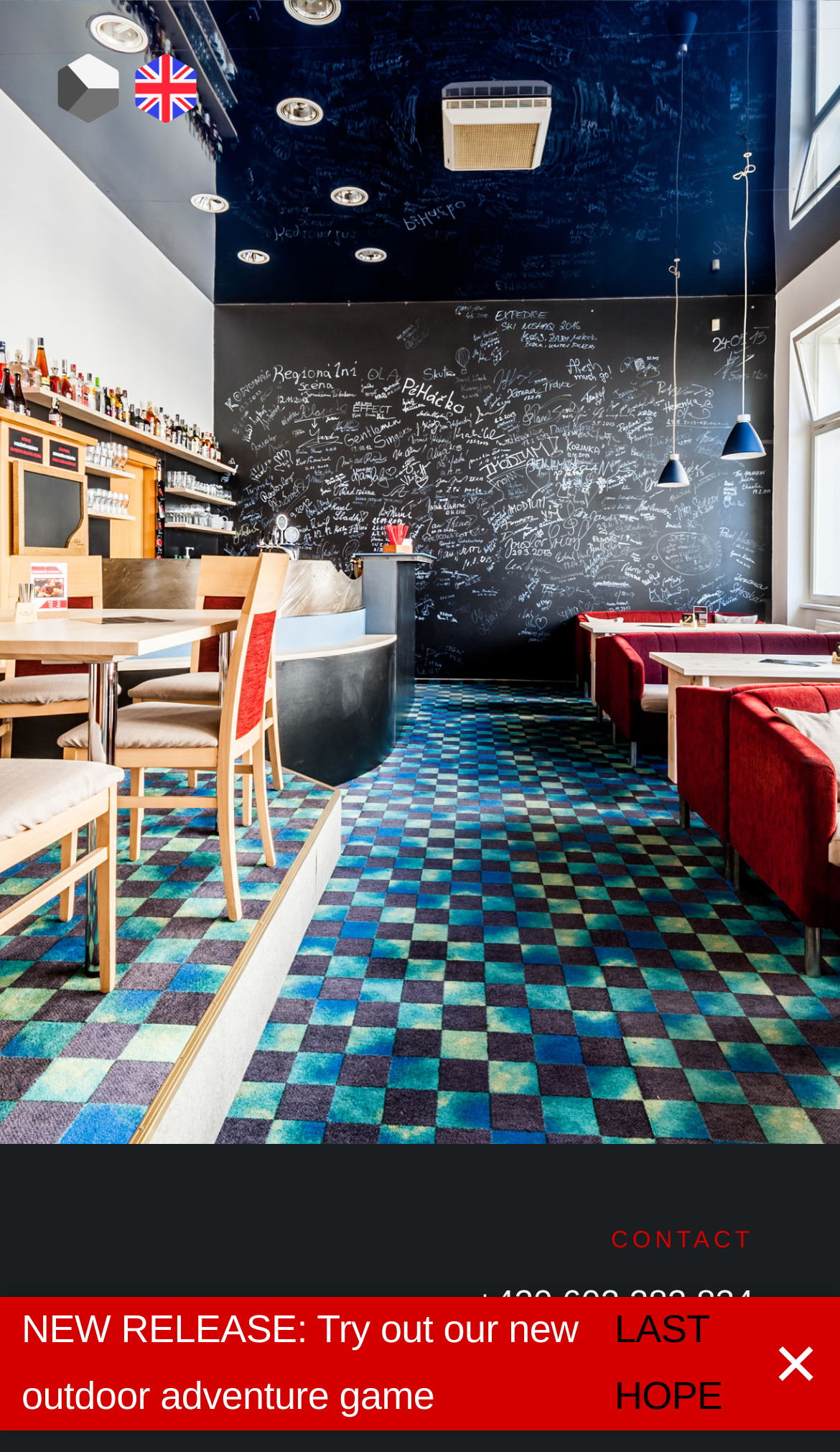What type of drink is available on tap?
Please provide an in-depth and detailed response to the question.

I inferred that the type of drink available on tap is local beer Hradecký based on the meta description, which mentions that the bar has local beer Hradecký on tap.